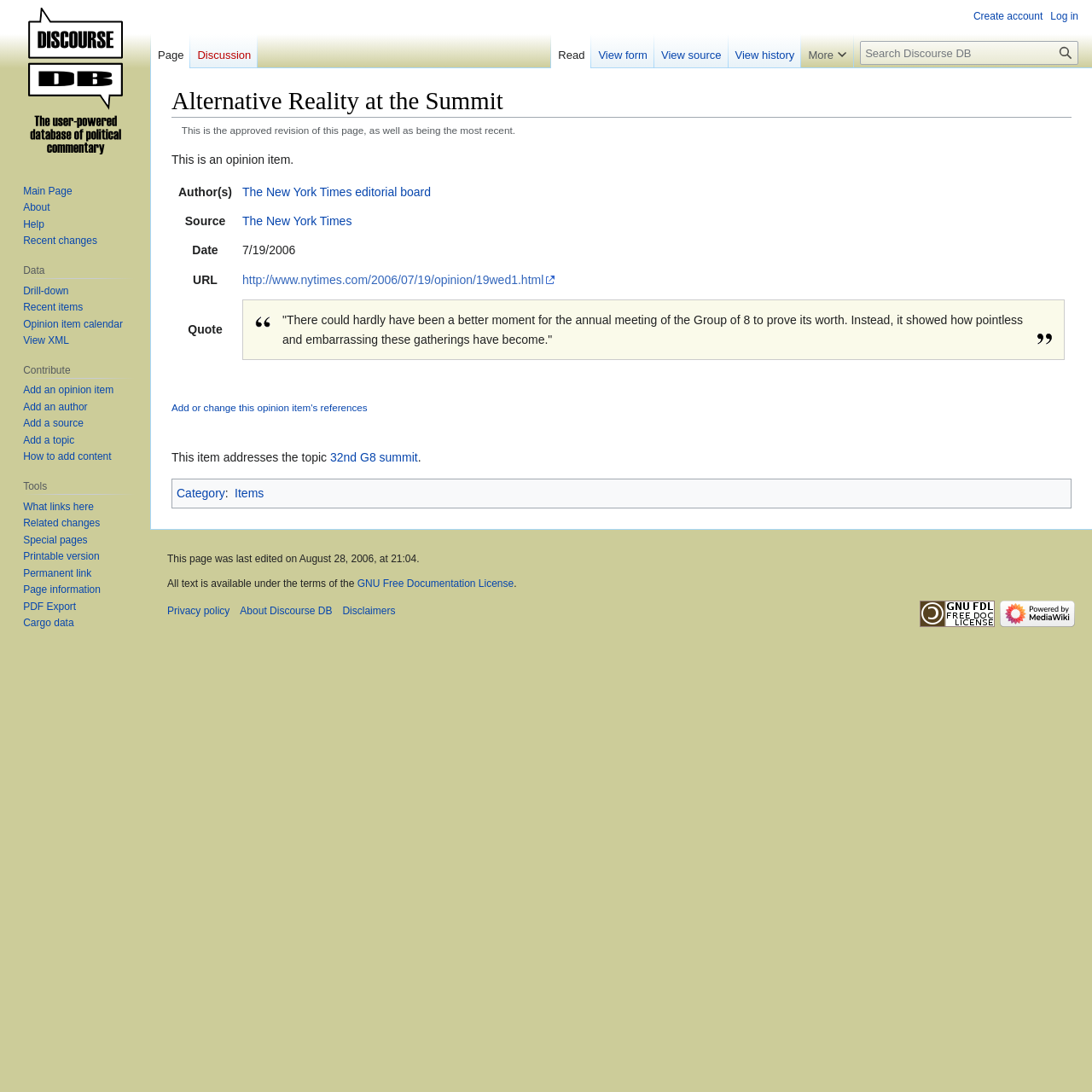Find and specify the bounding box coordinates that correspond to the clickable region for the instruction: "Add or change this opinion item's references".

[0.157, 0.368, 0.336, 0.378]